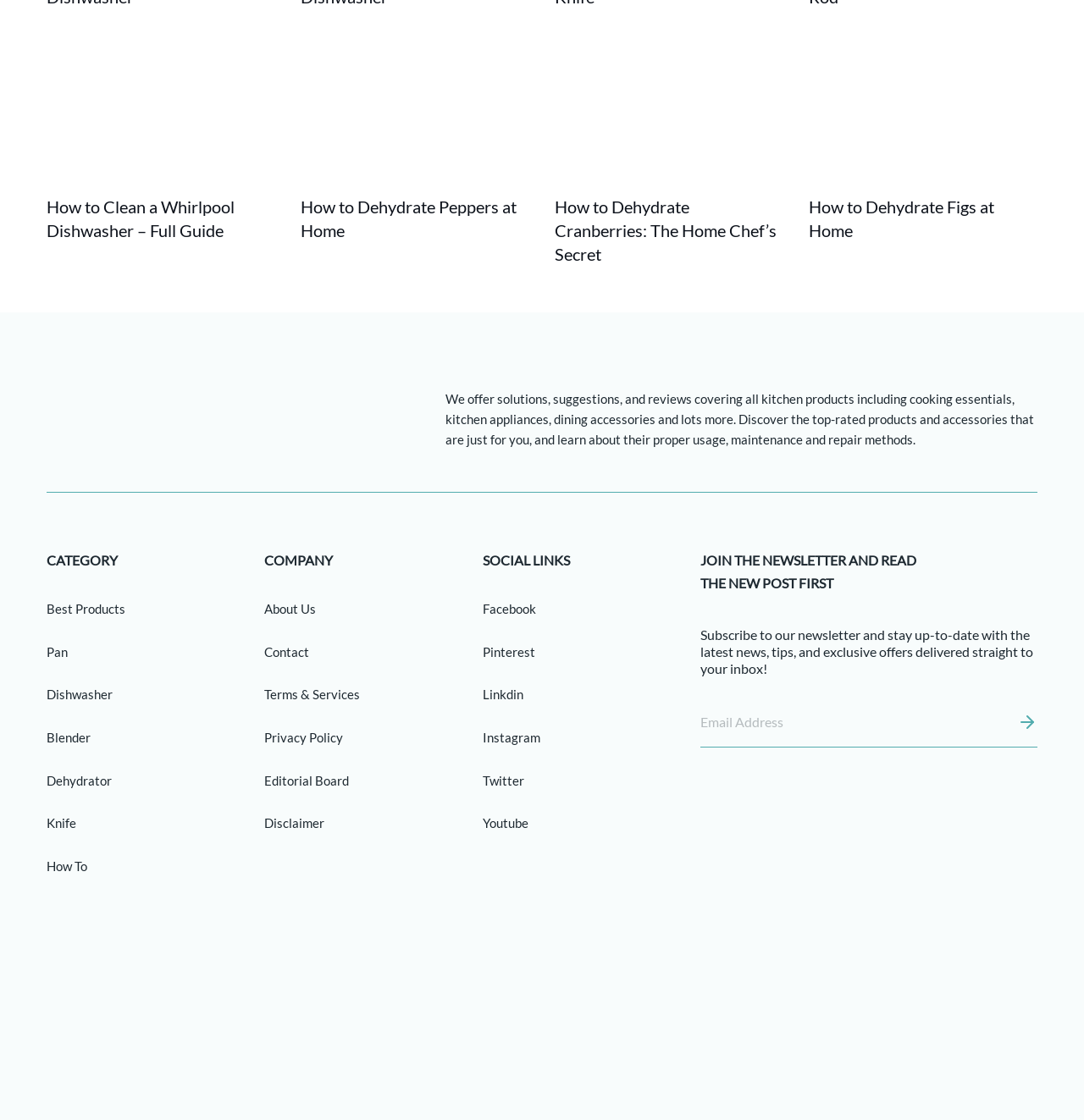Find the UI element described as: "Operation Policy" and predict its bounding box coordinates. Ensure the coordinates are four float numbers between 0 and 1, [left, top, right, bottom].

None